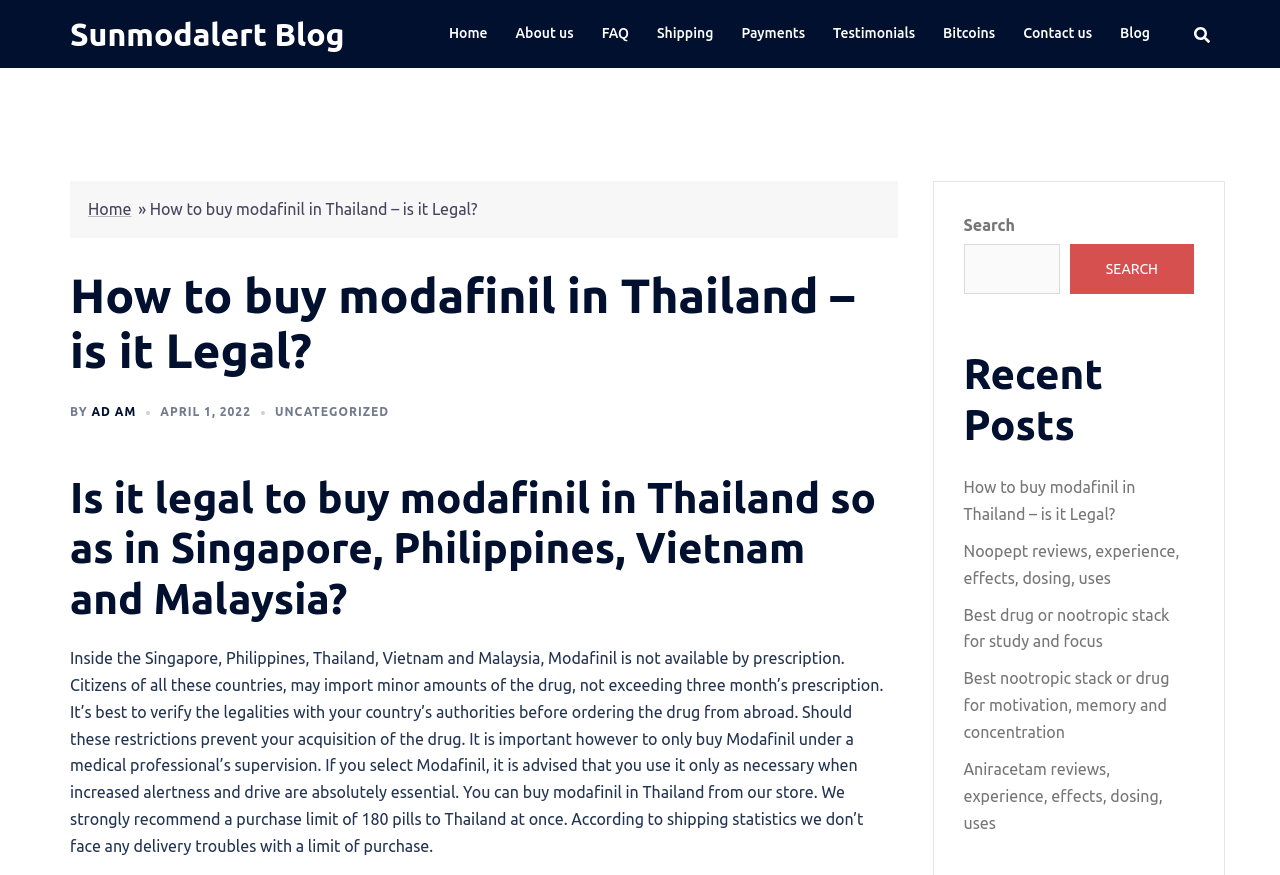Identify the bounding box coordinates for the UI element described by the following text: "parent_node: Email name="form_fields[email]" placeholder="johnsmith@mail.com"". Provide the coordinates as four float numbers between 0 and 1, in the format [left, top, right, bottom].

None